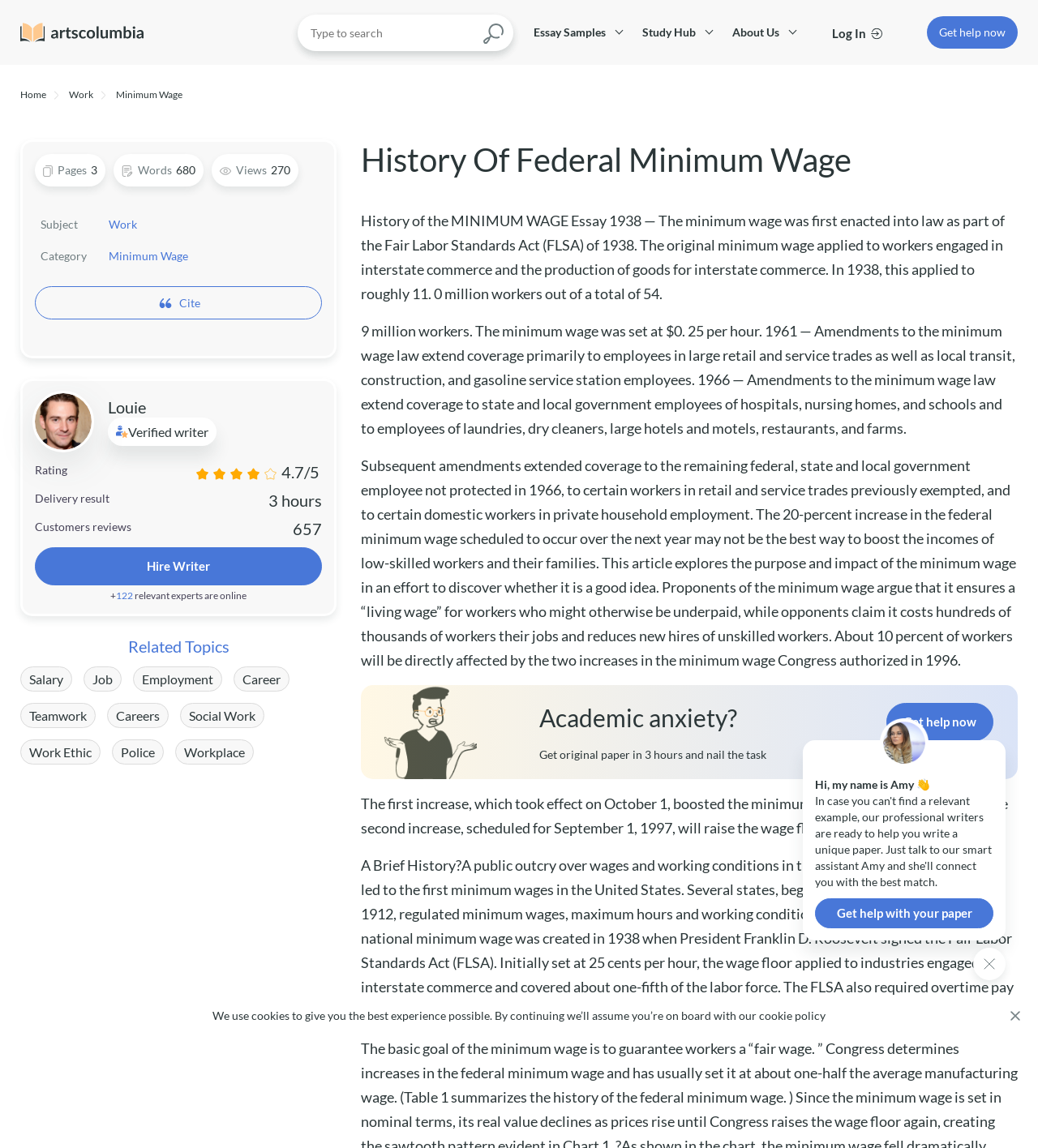Utilize the details in the image to give a detailed response to the question: How many words are in the essay?

I found the word count of the essay by looking at the section with the essay's metadata, where I saw the word count listed as 680.